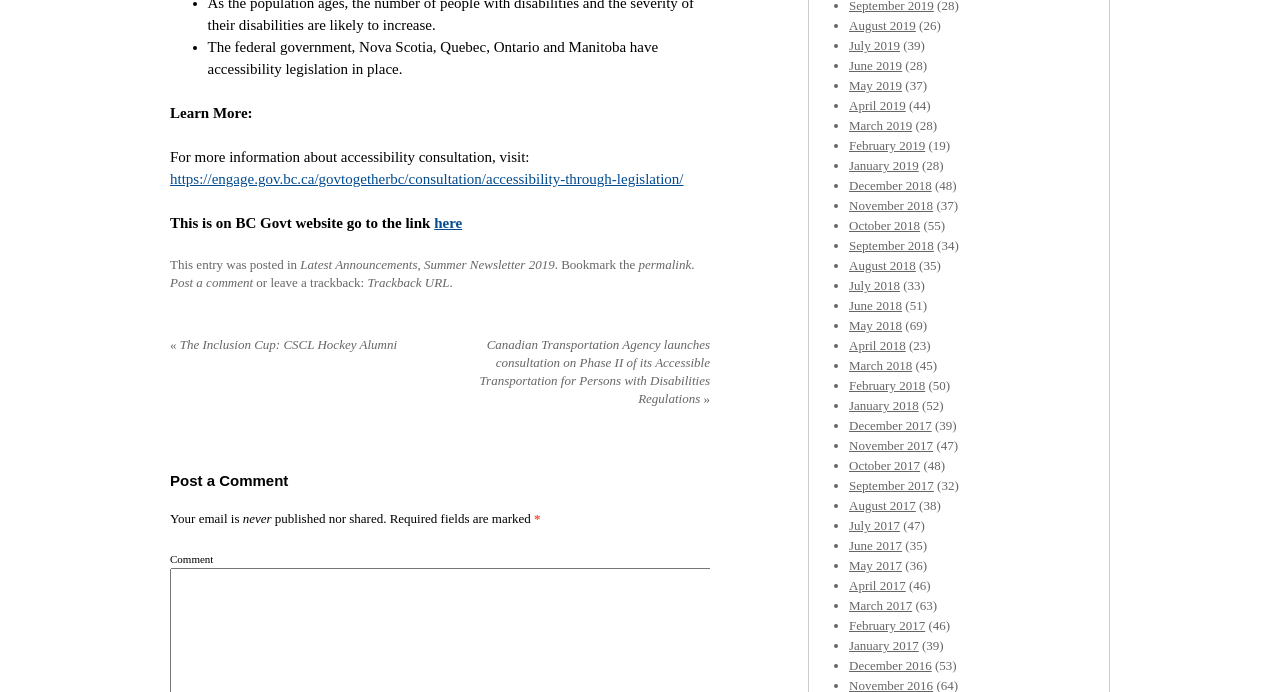What is the purpose of the comment section?
Relying on the image, give a concise answer in one word or a brief phrase.

To leave a comment or trackback